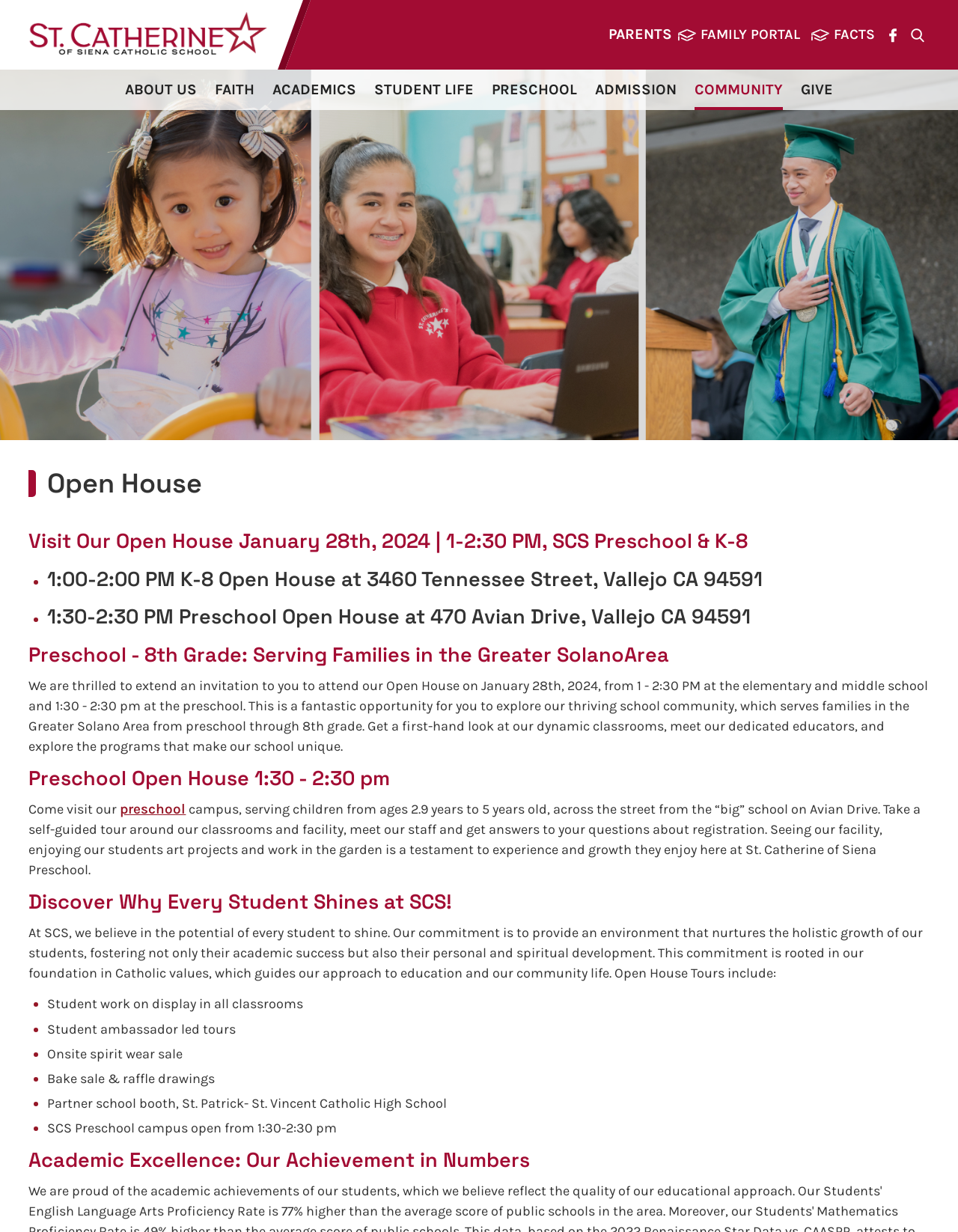Indicate the bounding box coordinates of the clickable region to achieve the following instruction: "Visit the FAMILY PORTAL."

[0.702, 0.017, 0.84, 0.04]